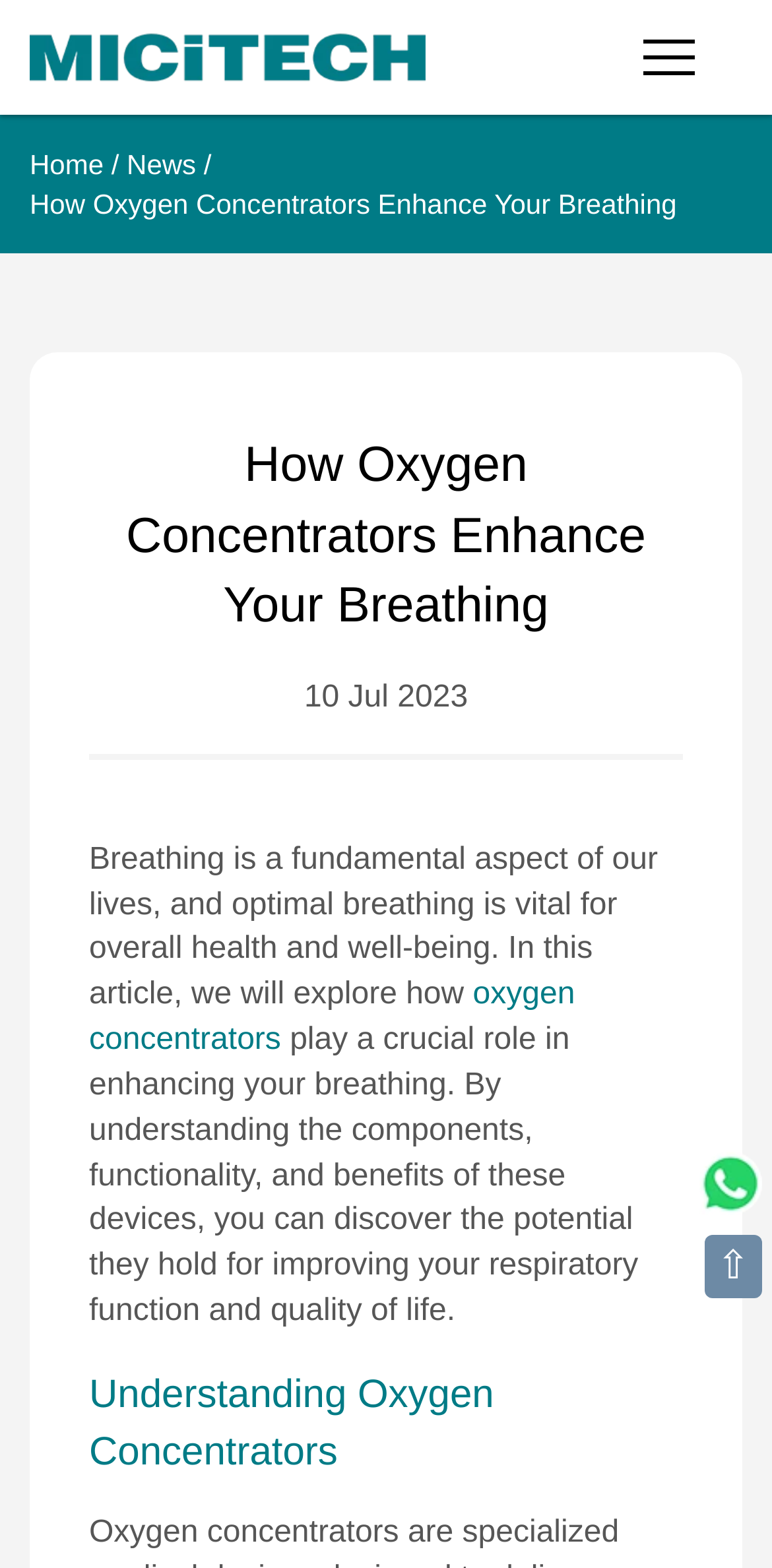Please specify the bounding box coordinates for the clickable region that will help you carry out the instruction: "Read the article about oxygen concentrators".

[0.115, 0.624, 0.745, 0.674]